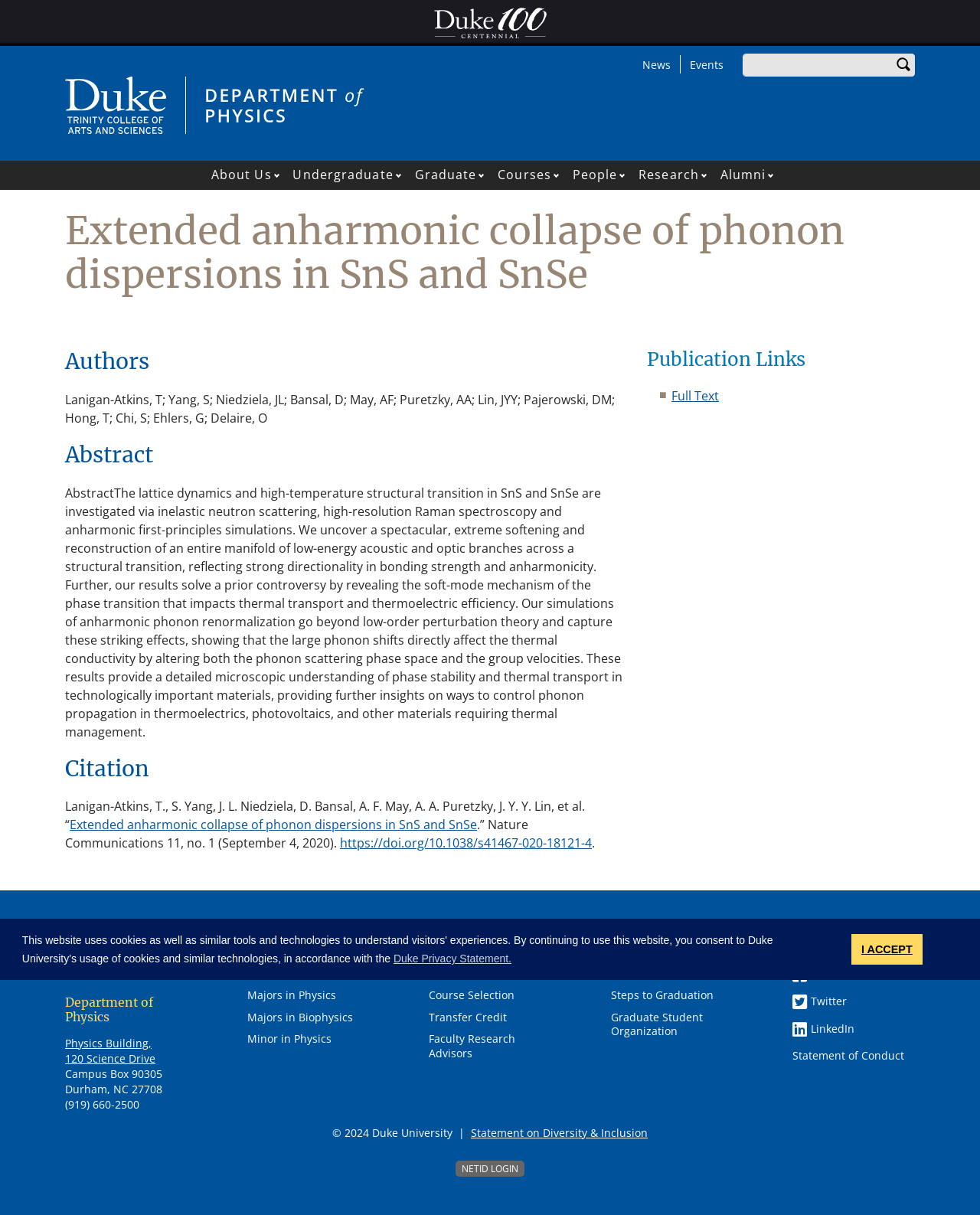Specify the bounding box coordinates for the region that must be clicked to perform the given instruction: "Visit the Duke University - Trinity College of Arts and Sciences website".

[0.066, 0.079, 0.17, 0.092]